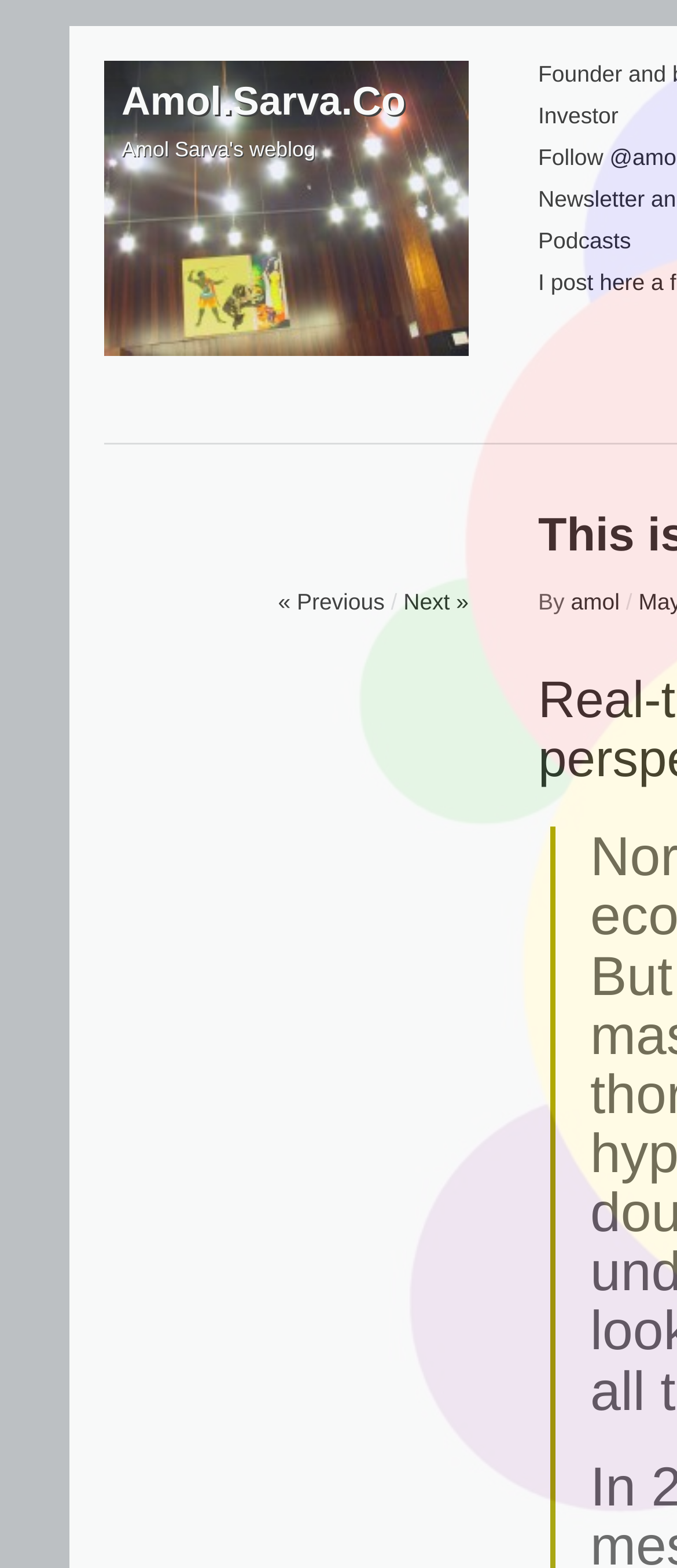What is the bounding box coordinate of the 'Next »' button?
Using the image, give a concise answer in the form of a single word or short phrase.

[0.596, 0.375, 0.692, 0.392]